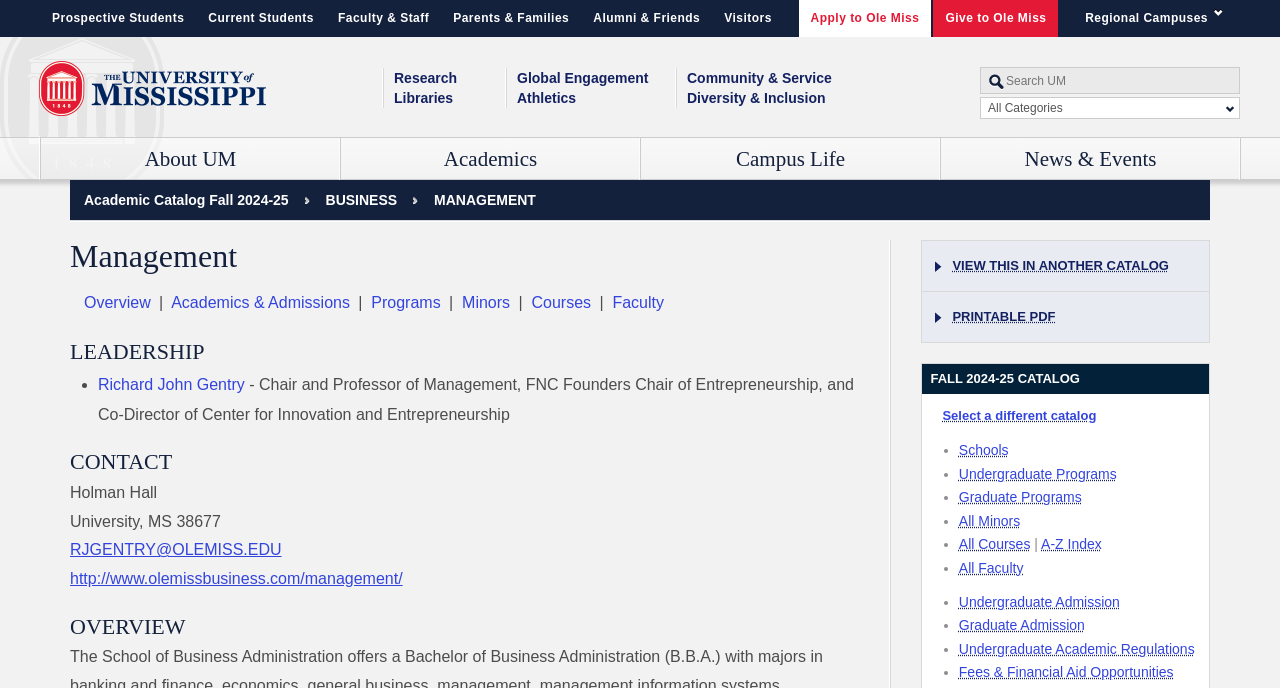Determine the bounding box coordinates for the area that needs to be clicked to fulfill this task: "Explore the School of Business Administration". The coordinates must be given as four float numbers between 0 and 1, i.e., [left, top, right, bottom].

[0.04, 0.538, 0.205, 0.567]